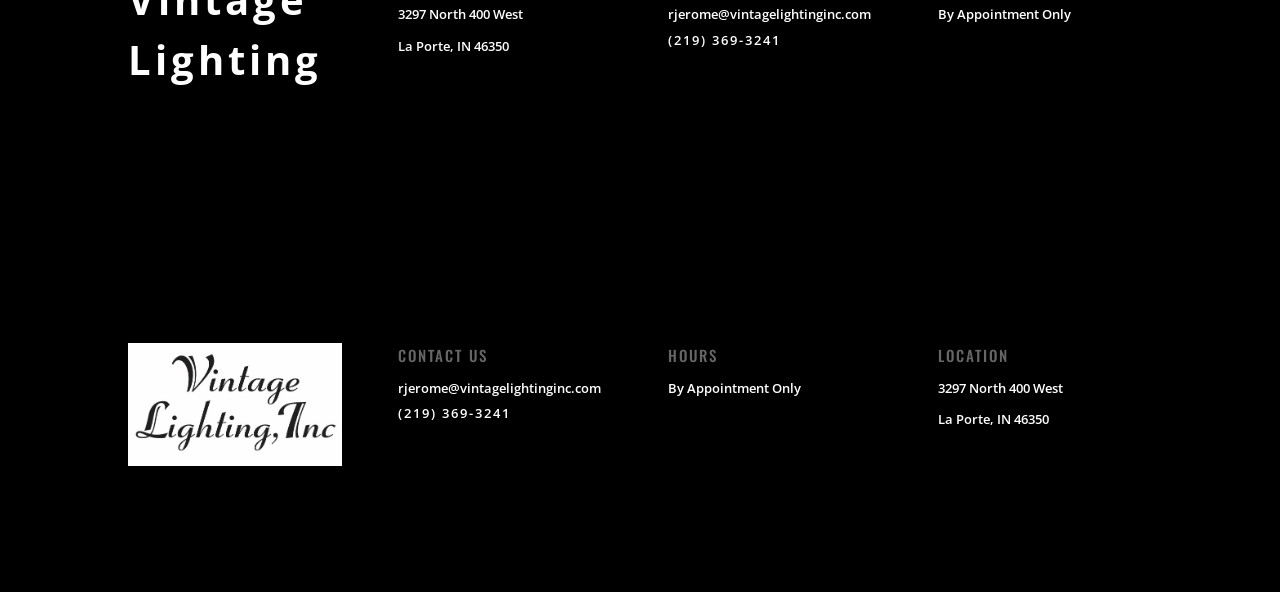What are the hours of operation?
Please provide a comprehensive answer based on the information in the image.

I found the hours of operation by looking at the static text element with ID 1039, which is located at the top of the page. The hours of operation are 'By Appointment Only'.